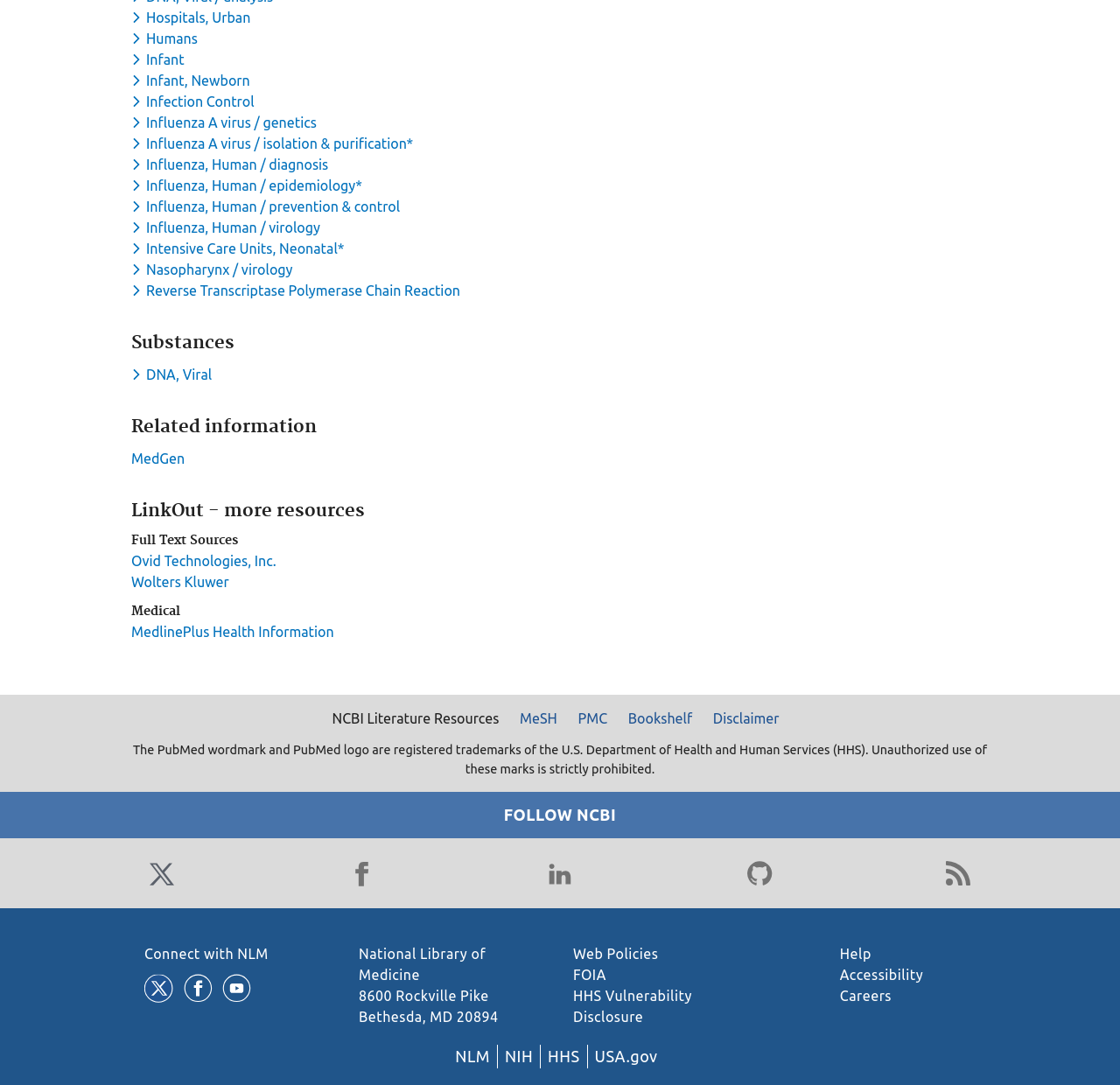Please determine the bounding box of the UI element that matches this description: Reverse Transcriptase Polymerase Chain Reaction. The coordinates should be given as (top-left x, top-left y, bottom-right x, bottom-right y), with all values between 0 and 1.

[0.117, 0.26, 0.415, 0.275]